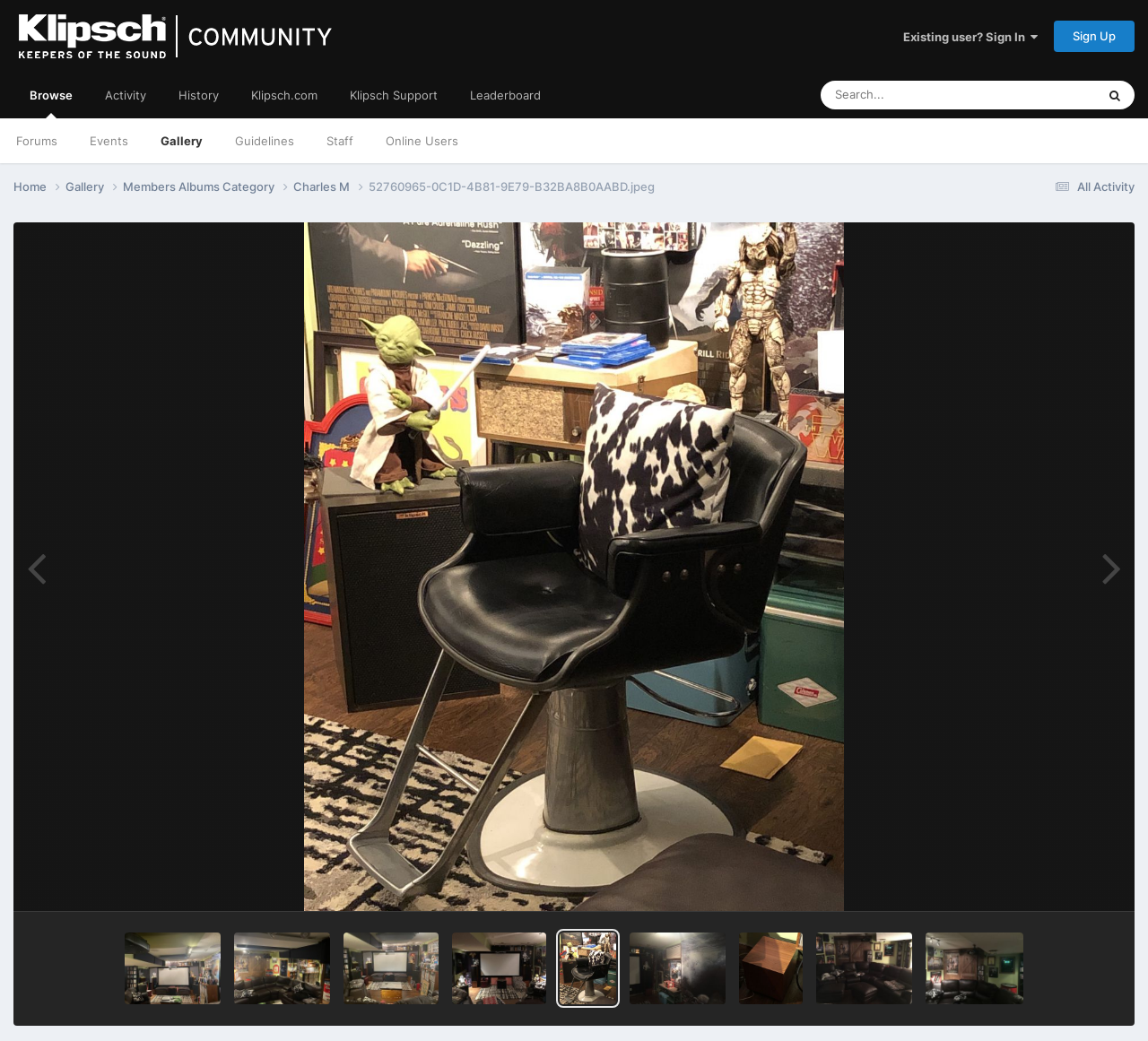Locate the bounding box coordinates of the area that needs to be clicked to fulfill the following instruction: "View the image gallery". The coordinates should be in the format of four float numbers between 0 and 1, namely [left, top, right, bottom].

[0.126, 0.114, 0.191, 0.157]